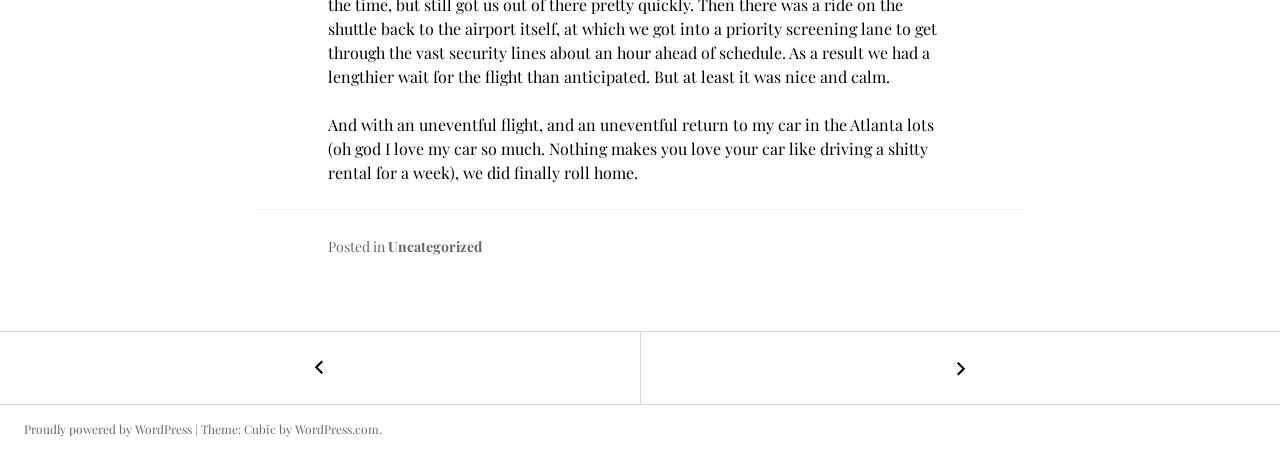What is the category of the blog post?
Refer to the image and provide a one-word or short phrase answer.

Uncategorized